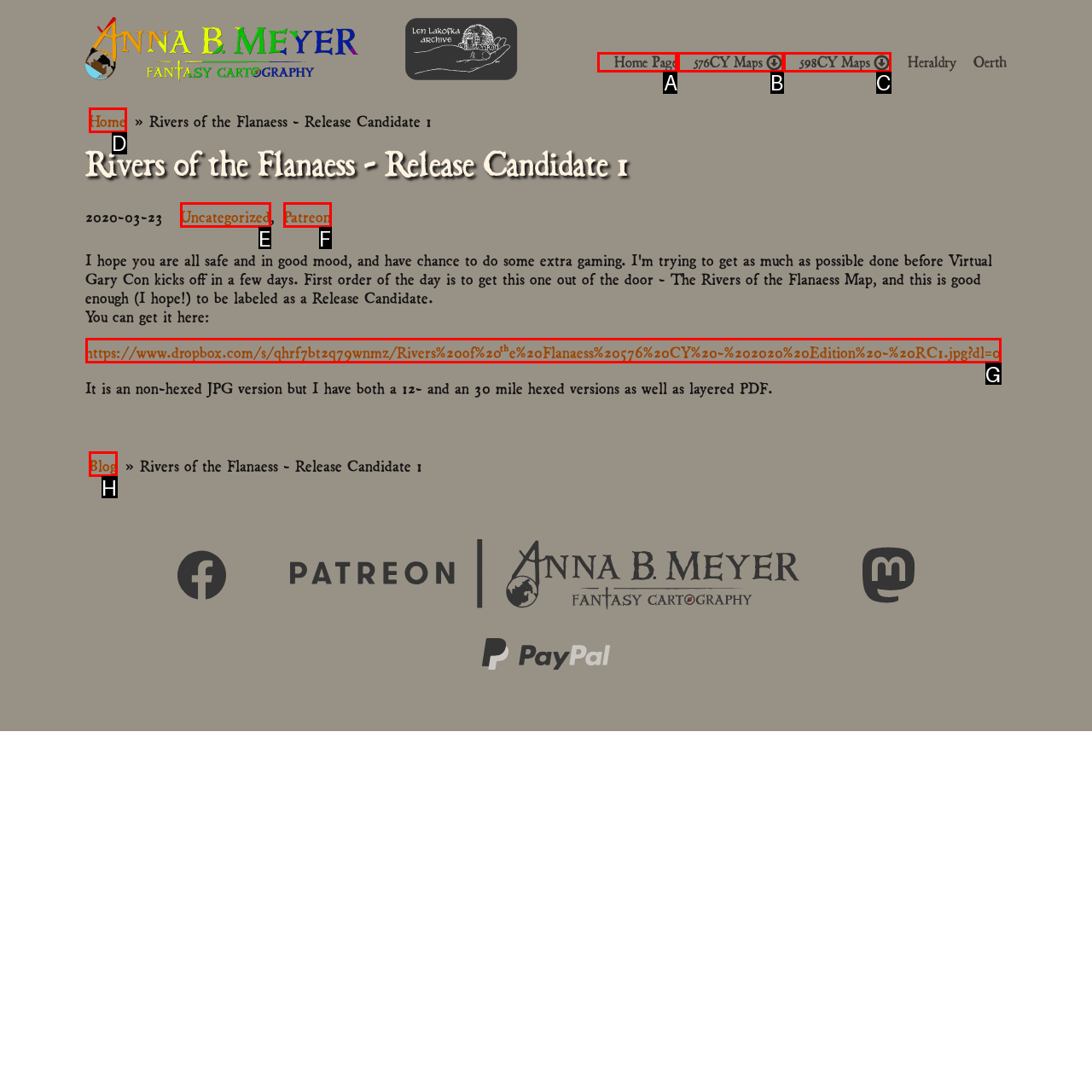From the given choices, which option should you click to complete this task: Click on Home Page? Answer with the letter of the correct option.

A